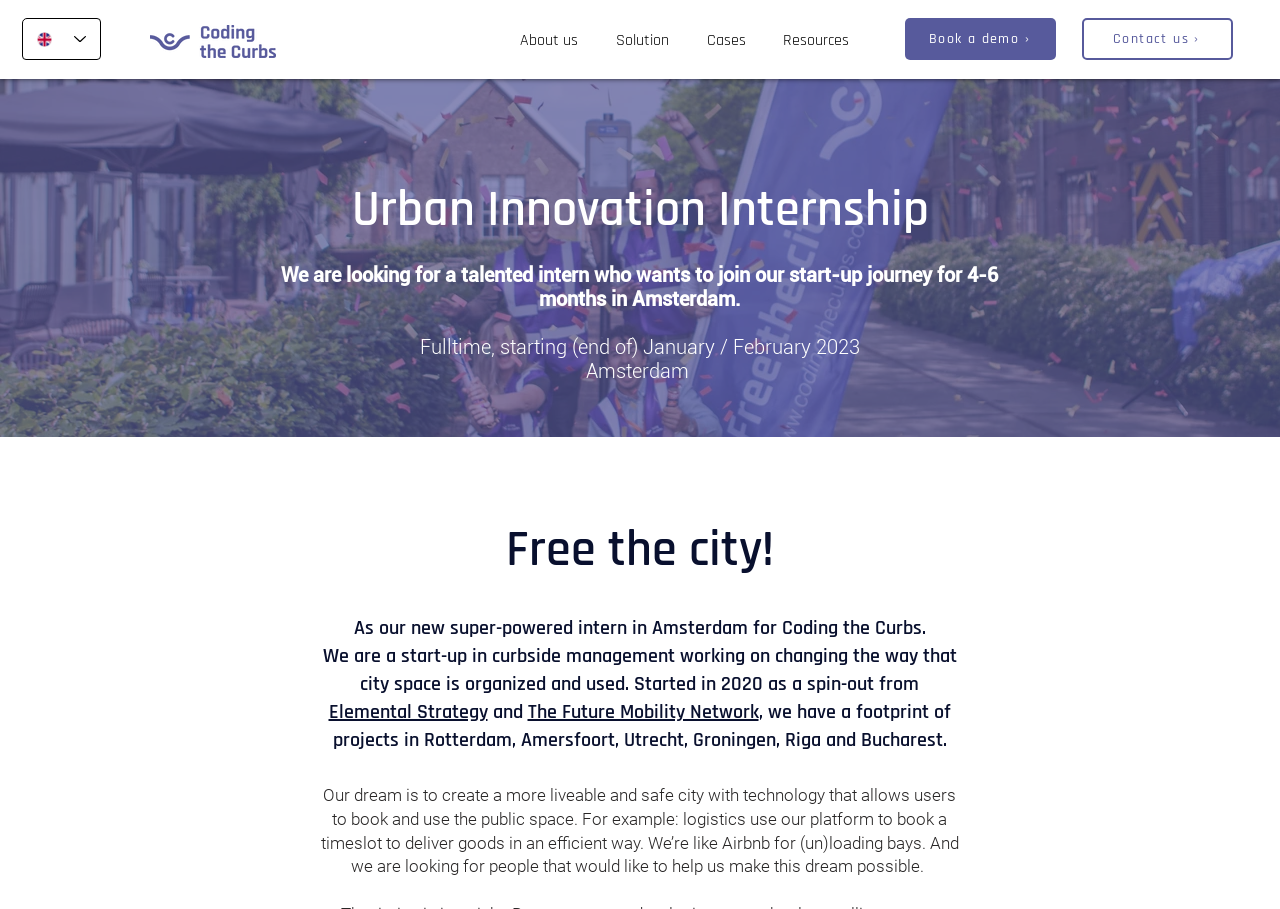Answer with a single word or phrase: 
What is the duration of the internship?

4-6 months